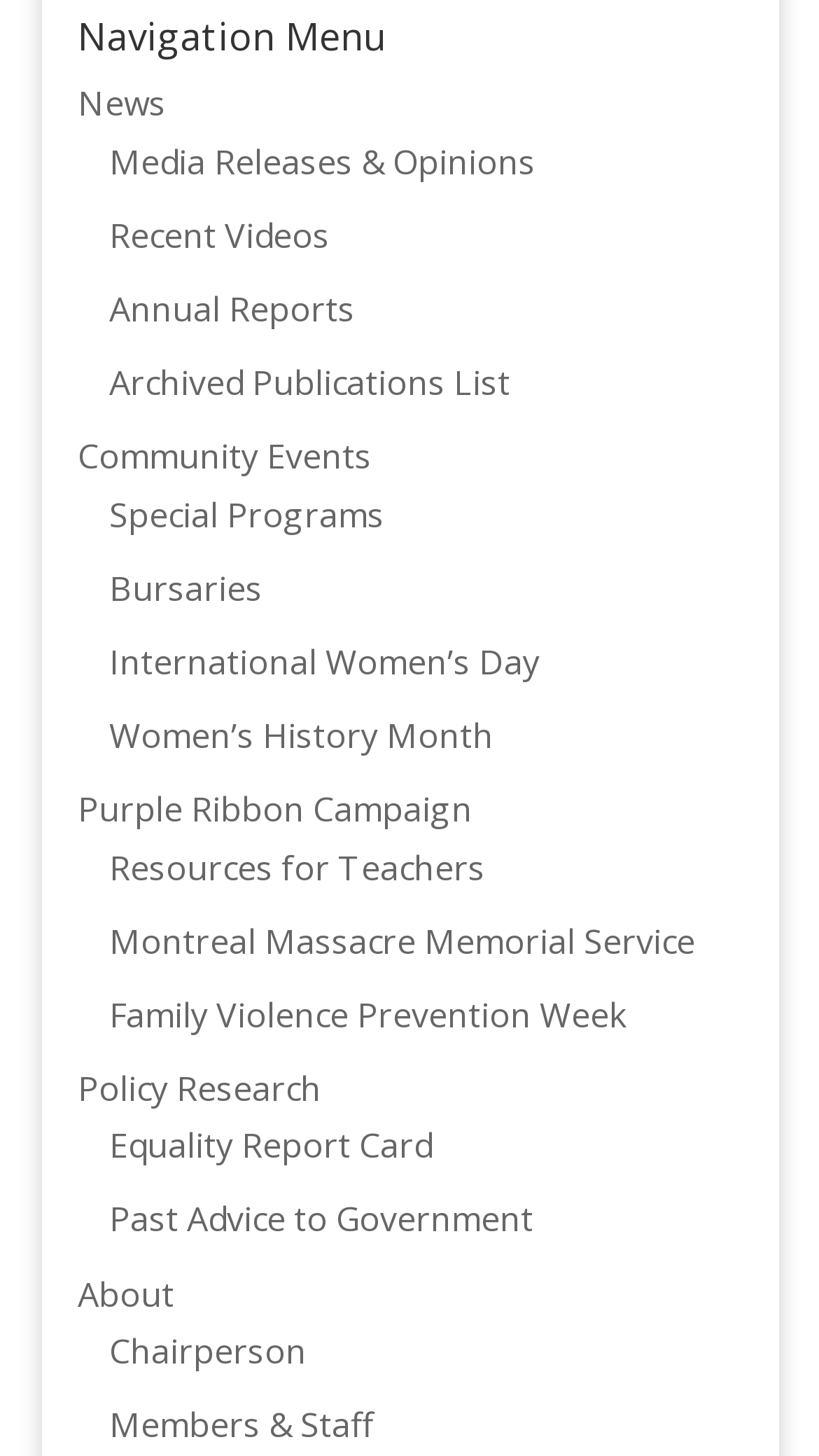Pinpoint the bounding box coordinates of the clickable area needed to execute the instruction: "Learn about community events". The coordinates should be specified as four float numbers between 0 and 1, i.e., [left, top, right, bottom].

[0.095, 0.298, 0.454, 0.33]